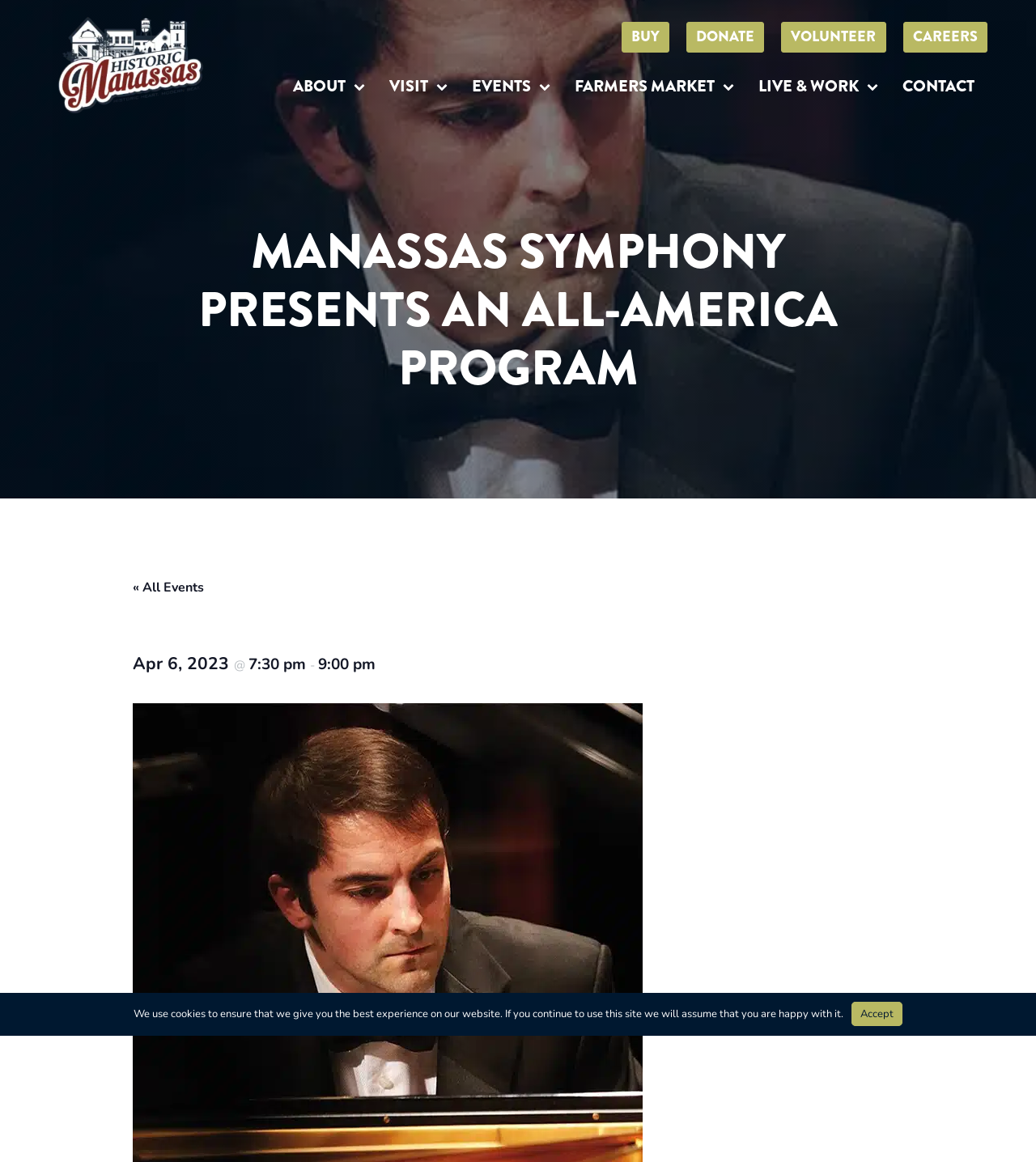What is the name of the organization presenting the concert?
Using the picture, provide a one-word or short phrase answer.

Manassas Symphony